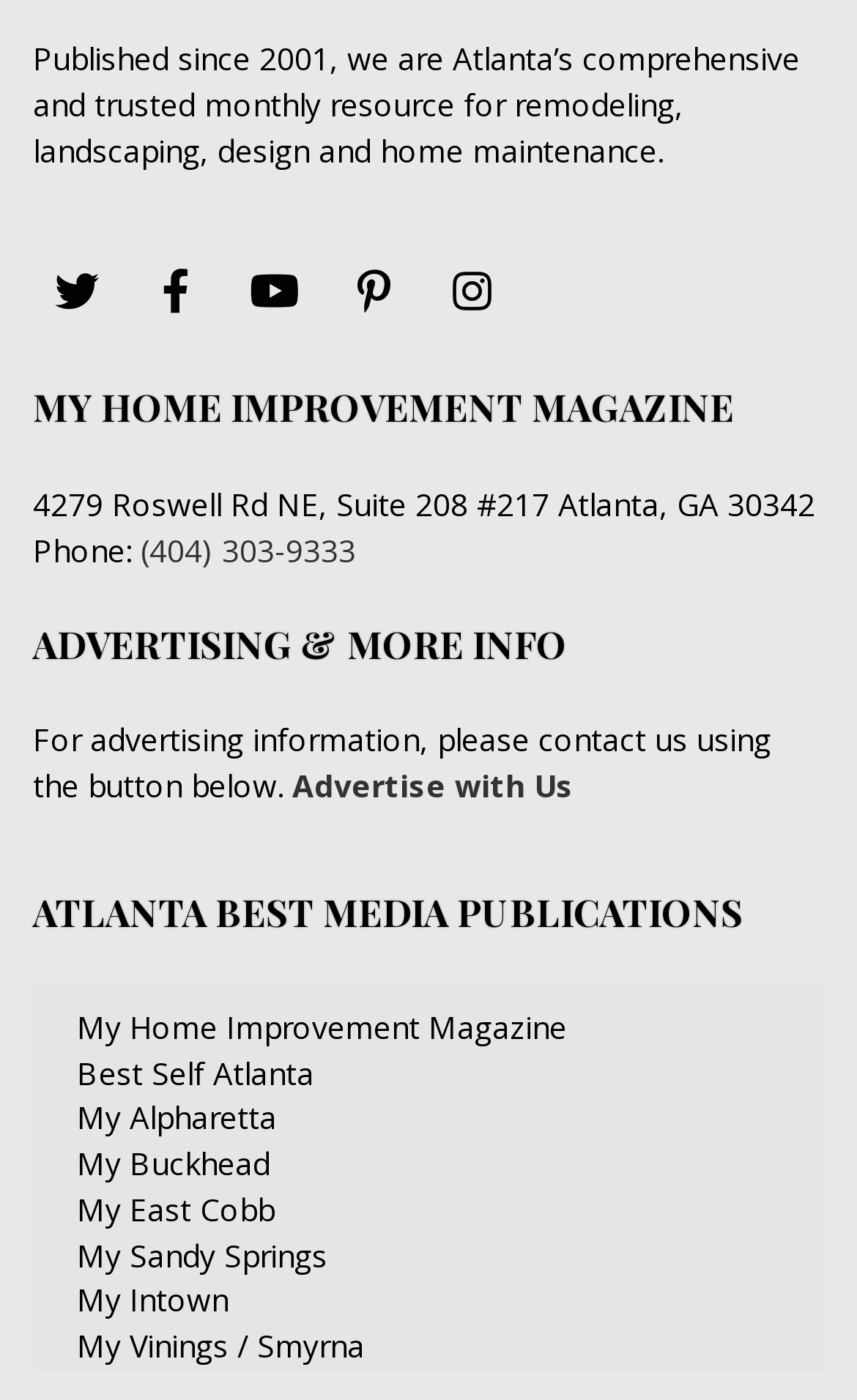What is the publication's phone number?
Please answer the question with as much detail as possible using the screenshot.

I found the phone number by looking at the static text 'Phone:' and the corresponding link '(404) 303-9333' which is located below the address of the publication.